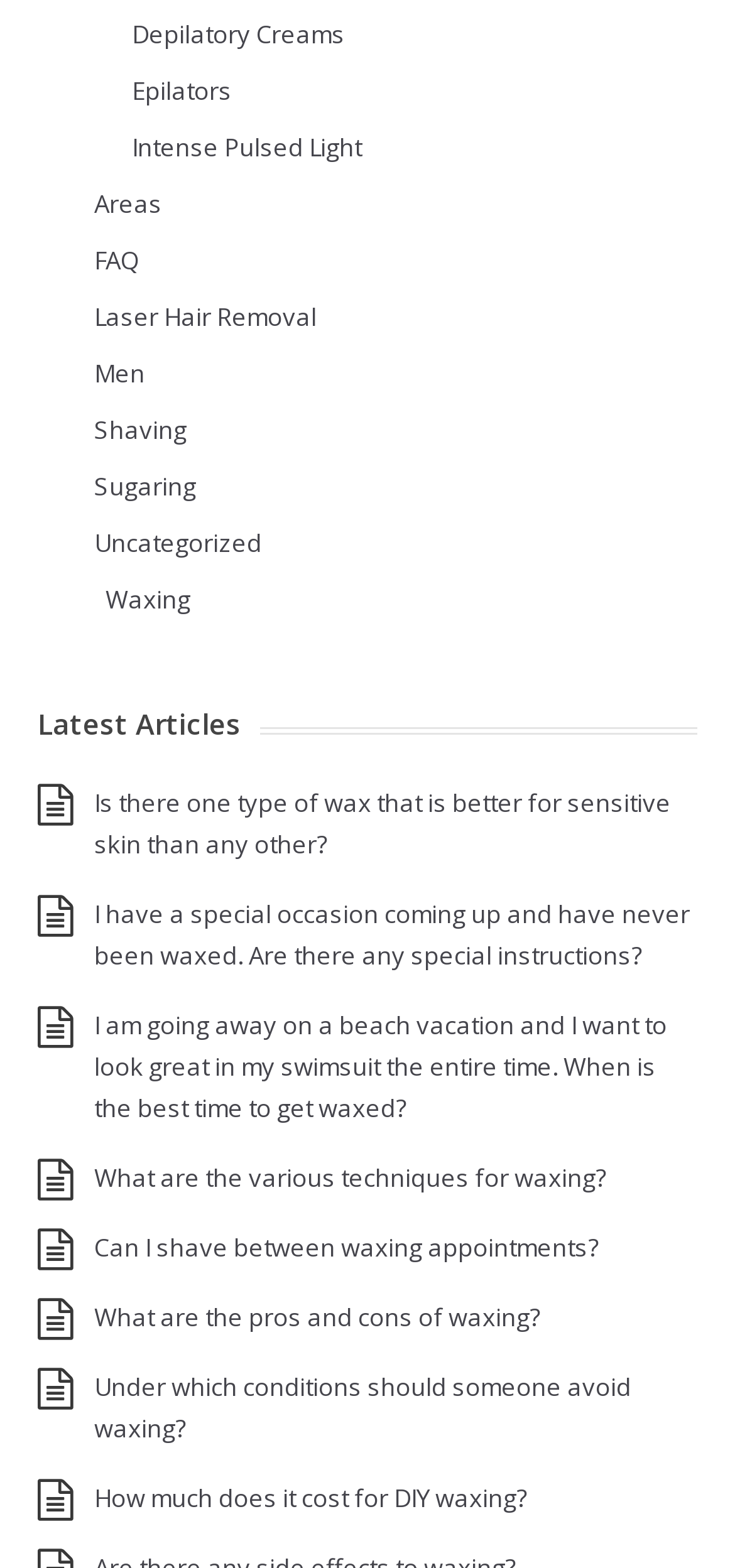Please identify the bounding box coordinates of the area that needs to be clicked to fulfill the following instruction: "Read the article about Is there one type of wax that is better for sensitive skin than any other?."

[0.128, 0.501, 0.913, 0.549]